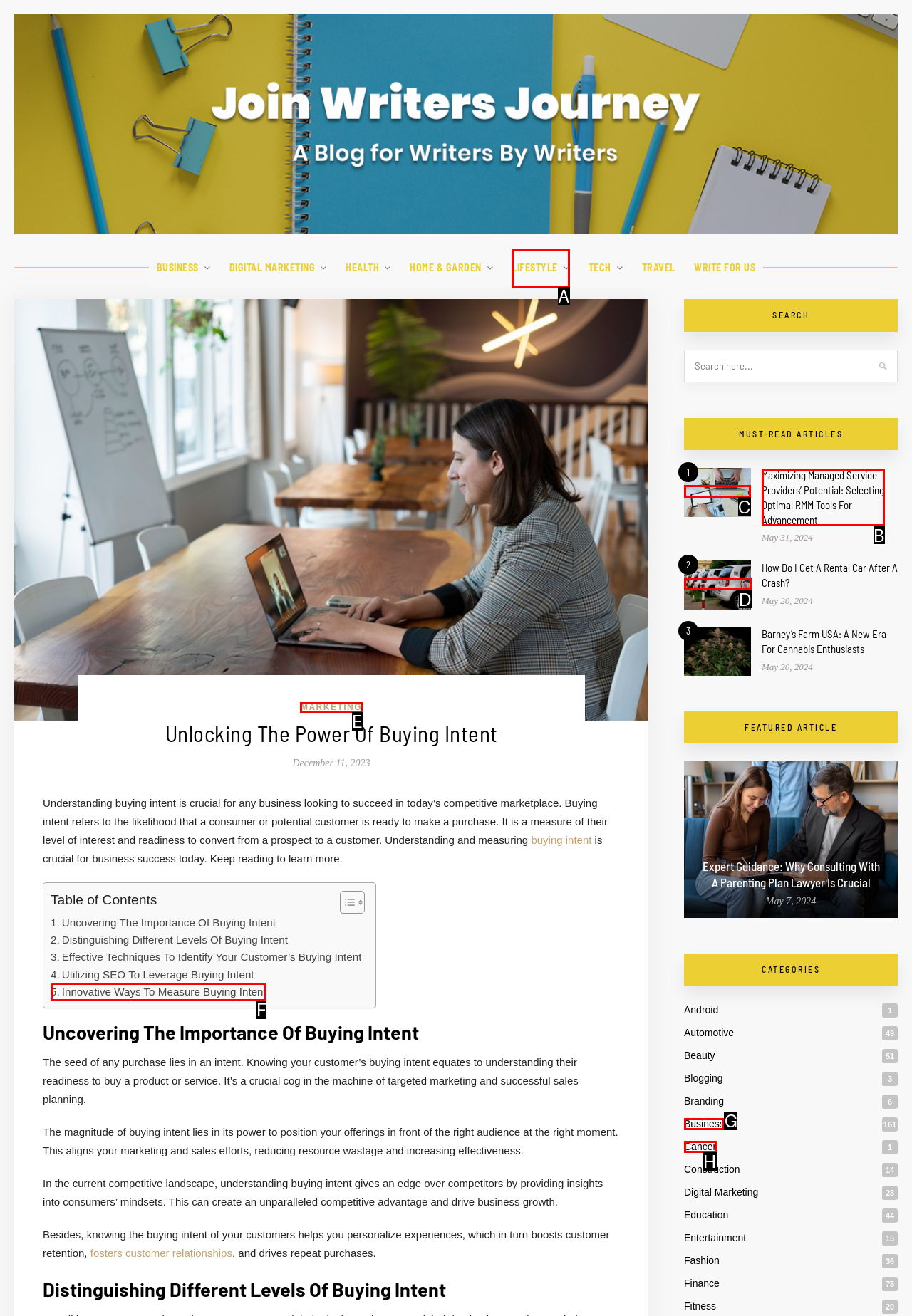Which choice should you pick to execute the task: Learn more about 'RMM Tools'
Respond with the letter associated with the correct option only.

C